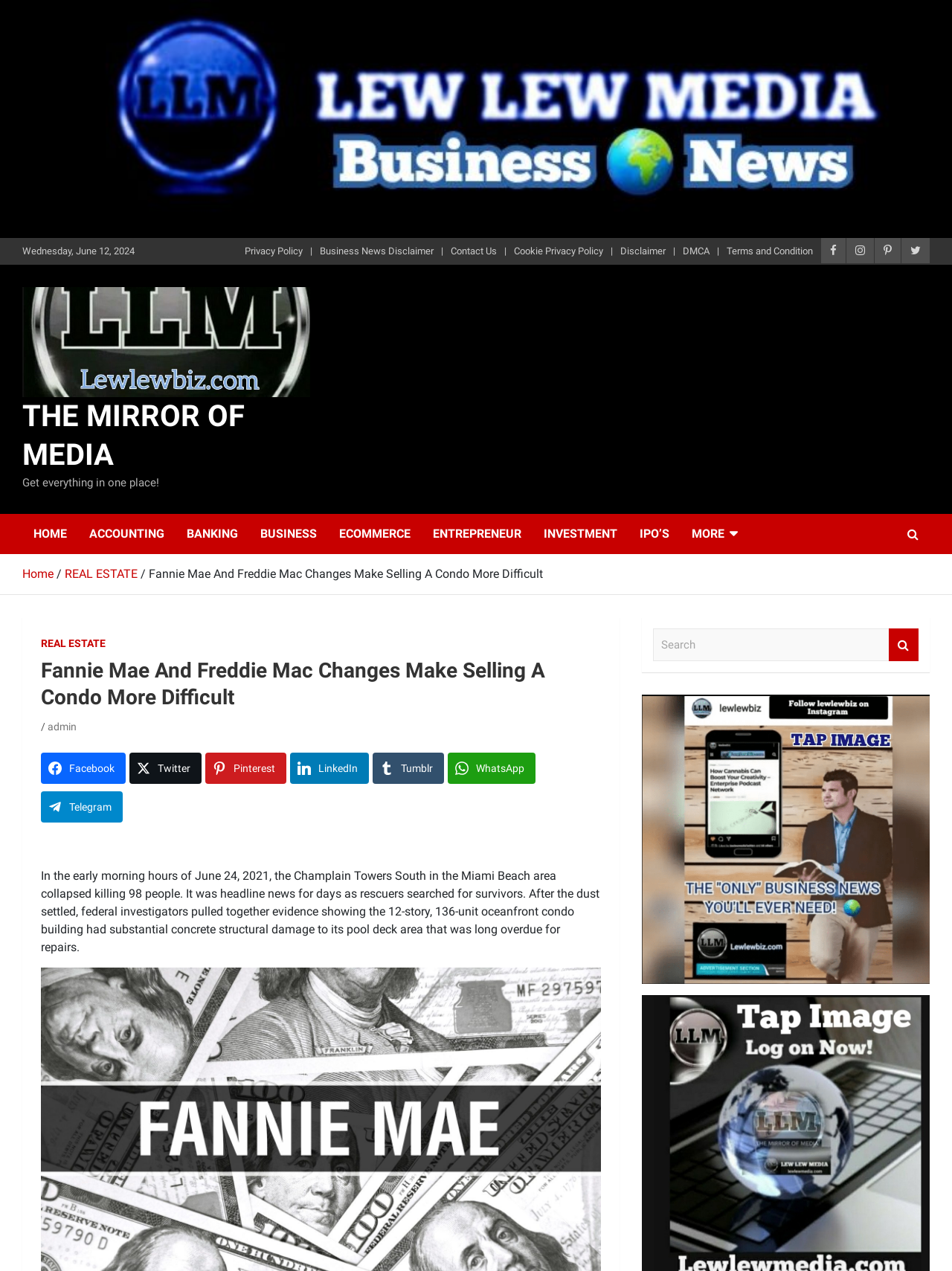Determine the bounding box for the UI element as described: "Cookie Privacy Policy". The coordinates should be represented as four float numbers between 0 and 1, formatted as [left, top, right, bottom].

[0.54, 0.192, 0.634, 0.203]